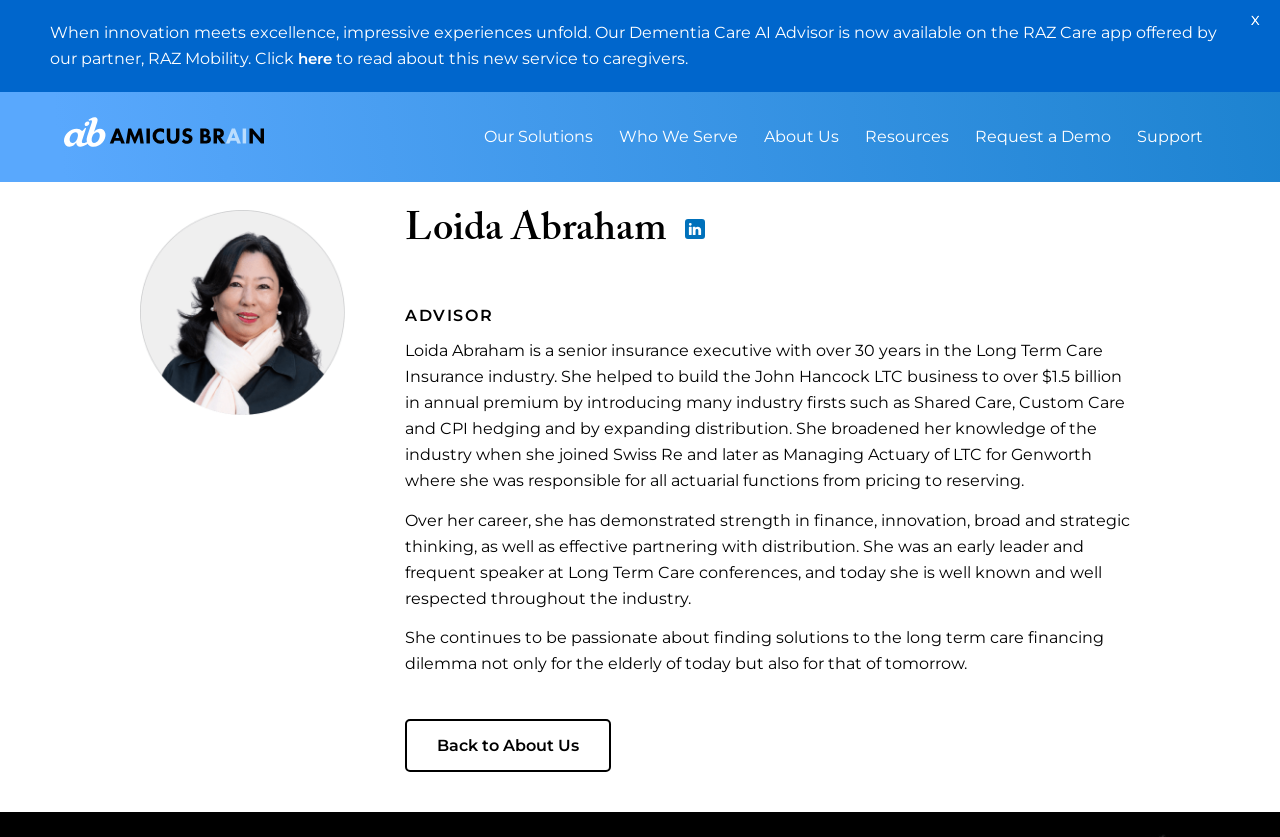Review the image closely and give a comprehensive answer to the question: What is the name of the app that offers Dementia Care AI Advisor?

The webpage mentions that the Dementia Care AI Advisor is now available on the RAZ Care app offered by RAZ Mobility.